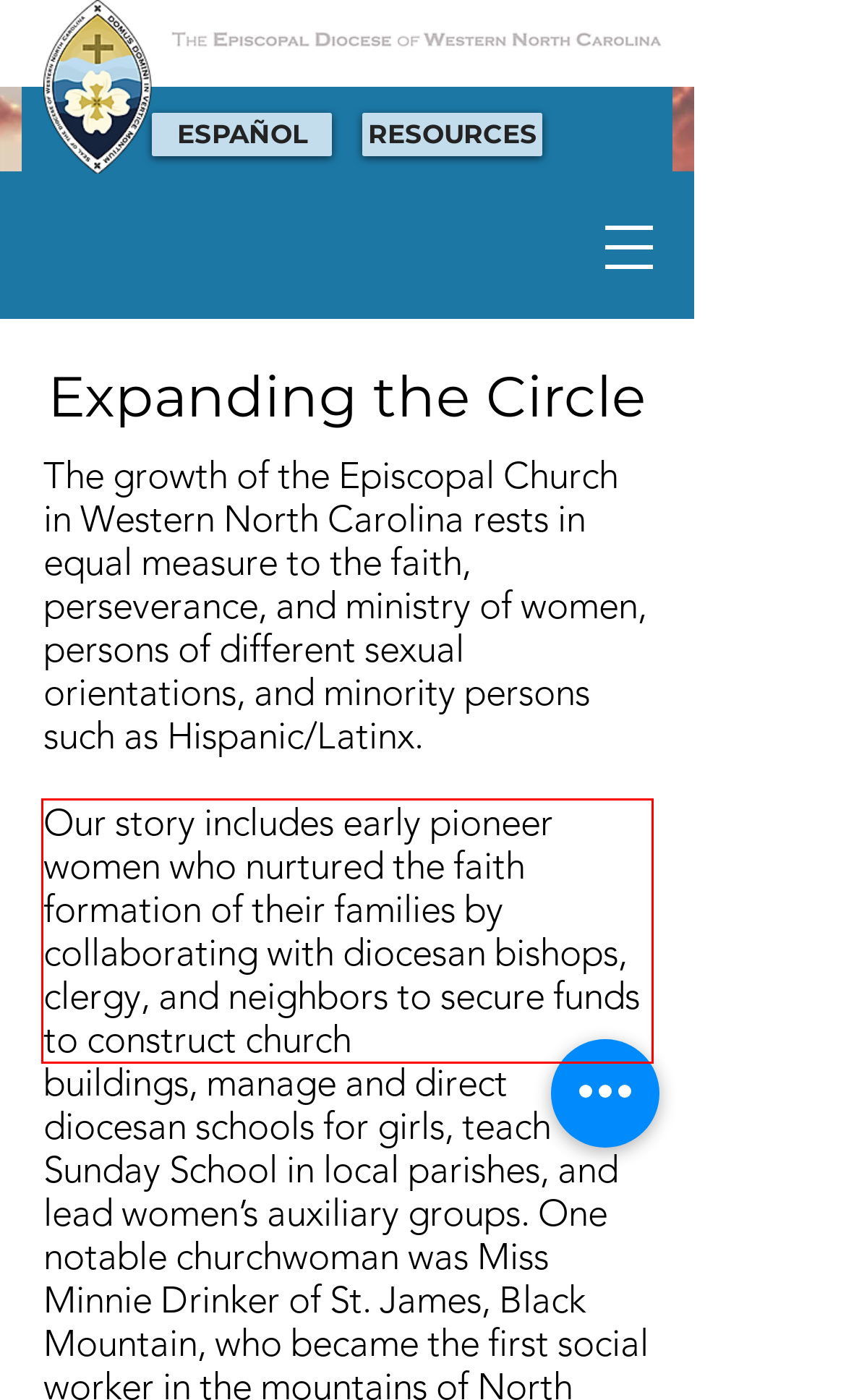Please recognize and transcribe the text located inside the red bounding box in the webpage image.

Our story includes early pioneer women who nurtured the faith formation of their families by collaborating with diocesan bishops, clergy, and neighbors to secure funds to construct church